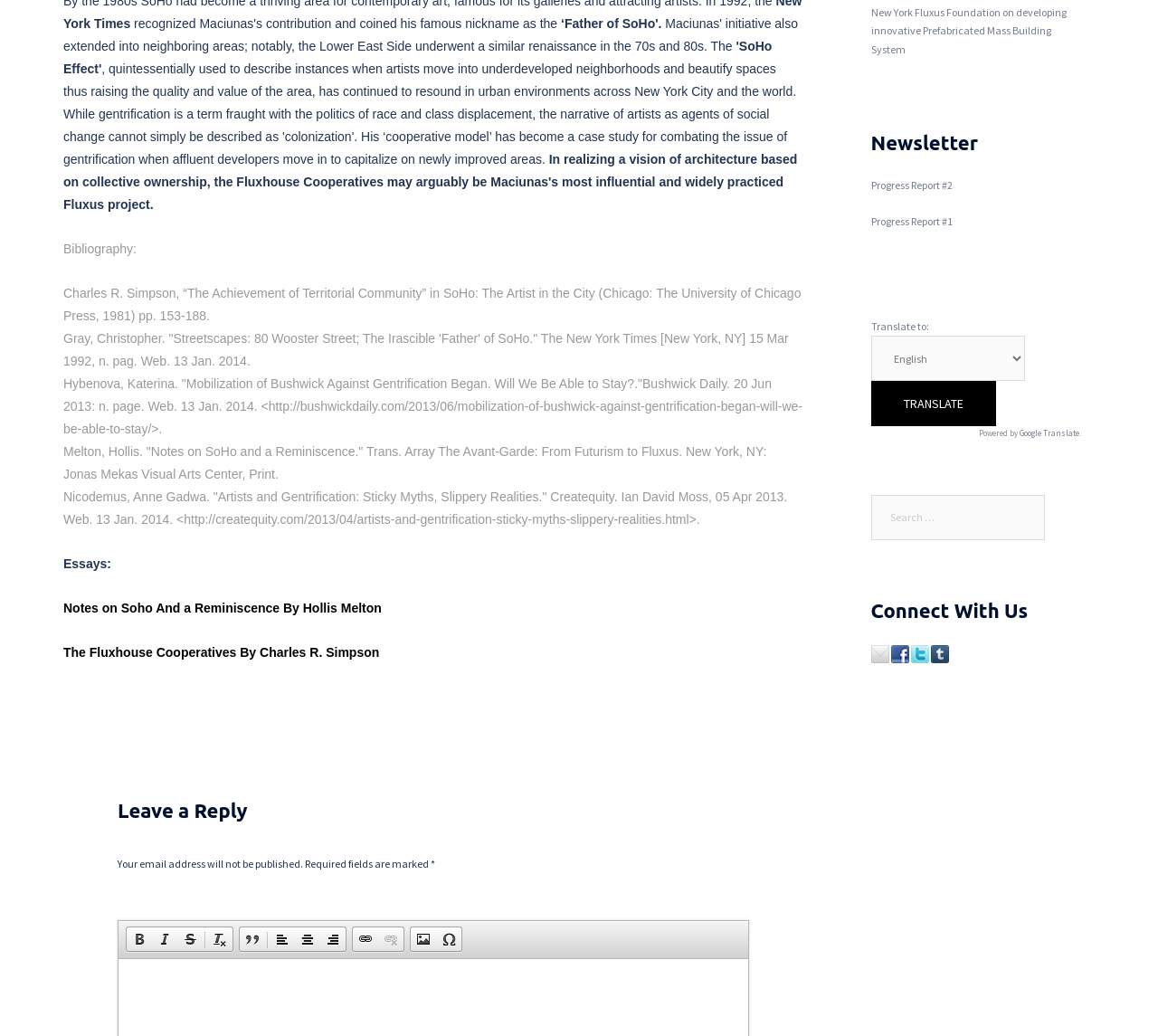Can you find the bounding box coordinates of the area I should click to execute the following instruction: "View 9,625 v Notts County attendance record"?

None